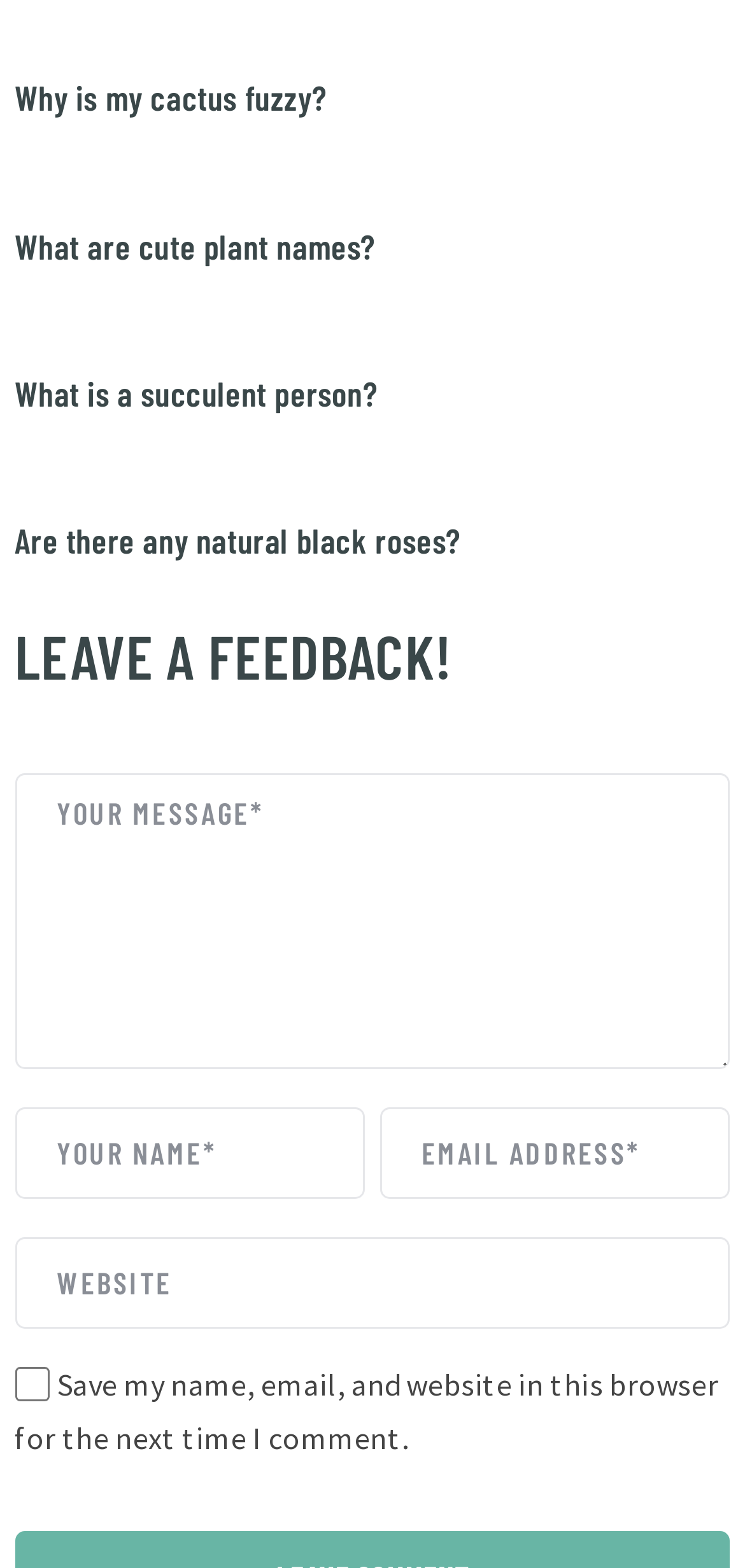Locate the bounding box coordinates of the element that should be clicked to fulfill the instruction: "Click on the link 'Why is my cactus fuzzy?'".

[0.02, 0.049, 0.437, 0.076]